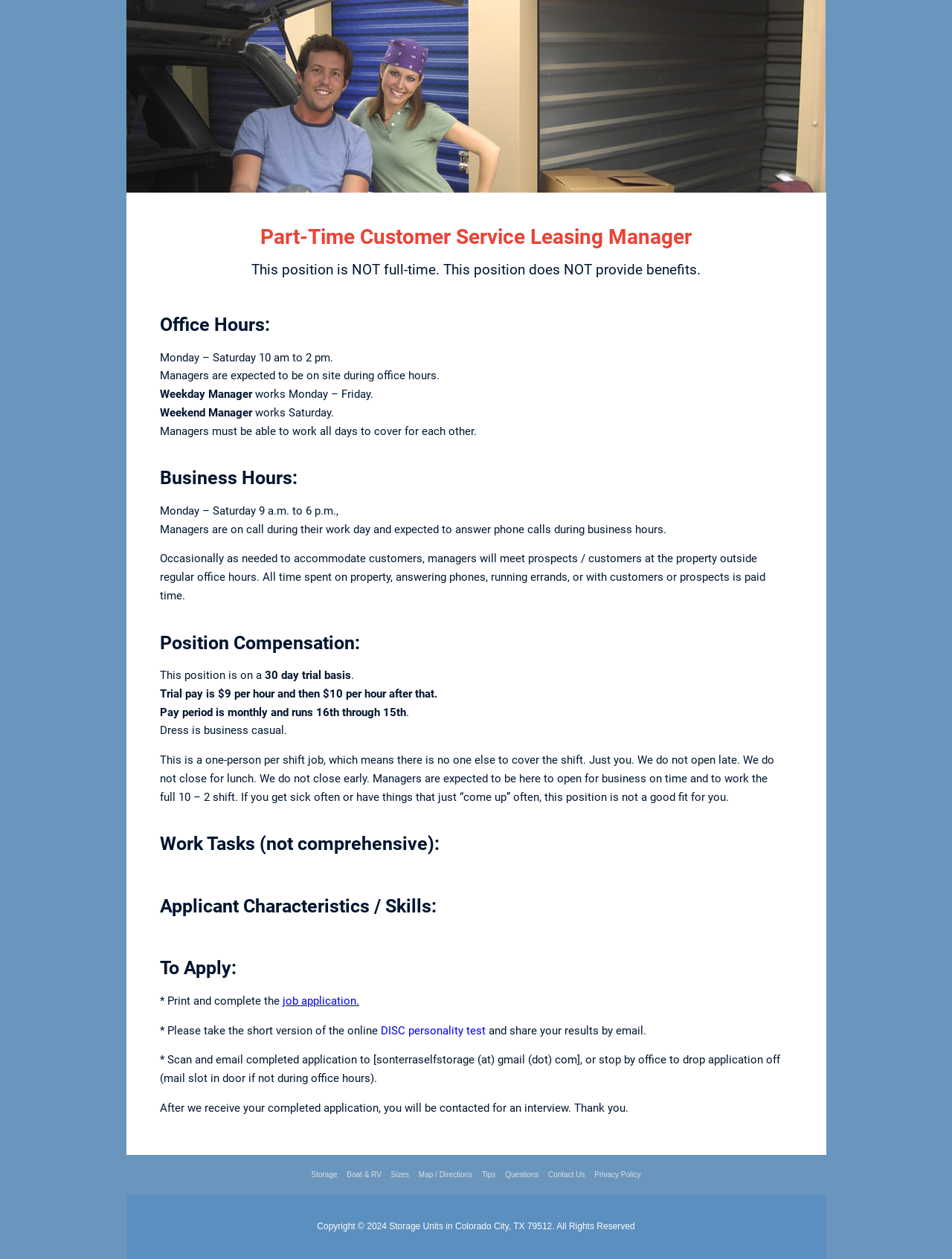Pinpoint the bounding box coordinates of the area that must be clicked to complete this instruction: "Click the 'DISC personality test' link".

[0.4, 0.813, 0.51, 0.824]